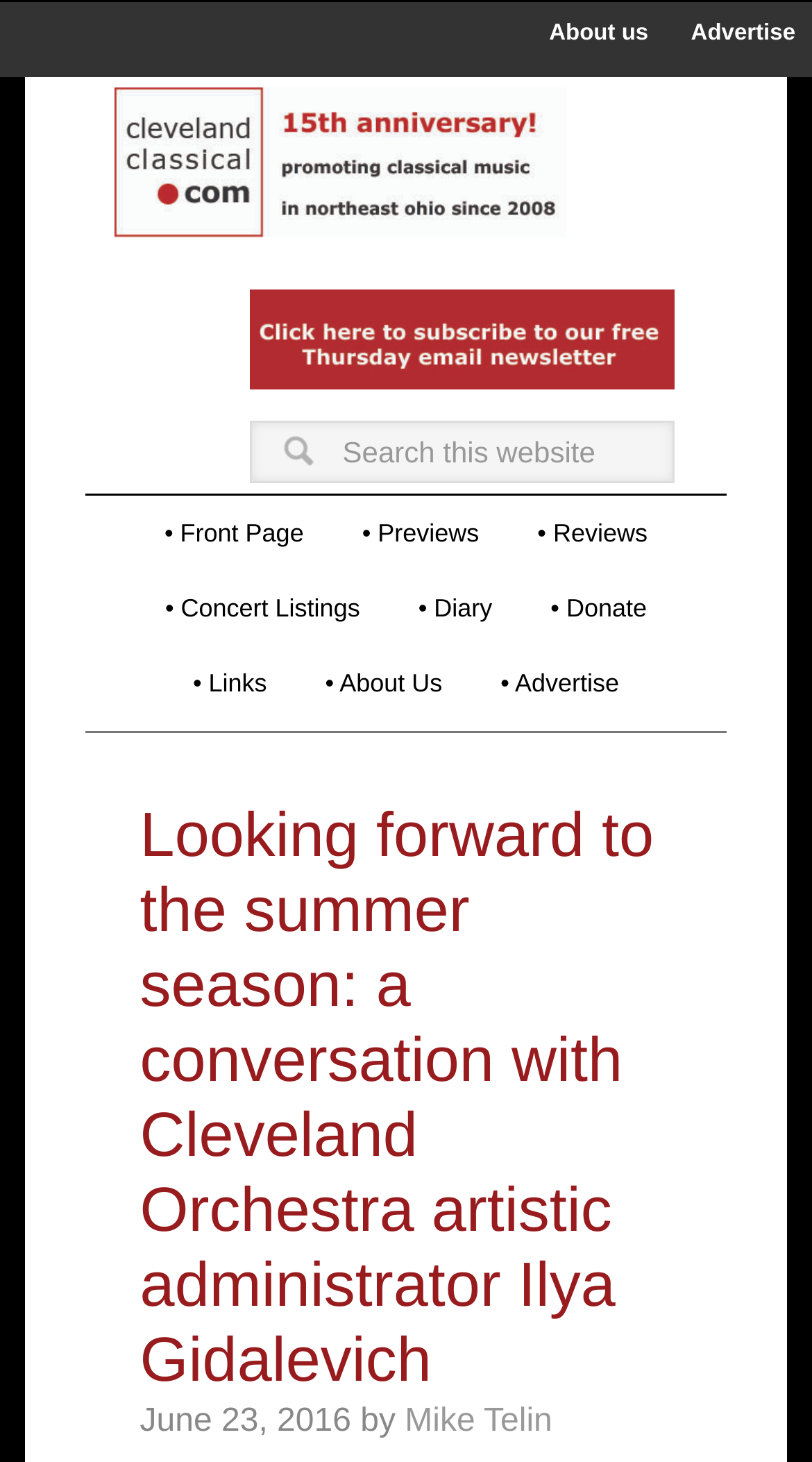How many search boxes are there?
Look at the image and respond with a one-word or short phrase answer.

1